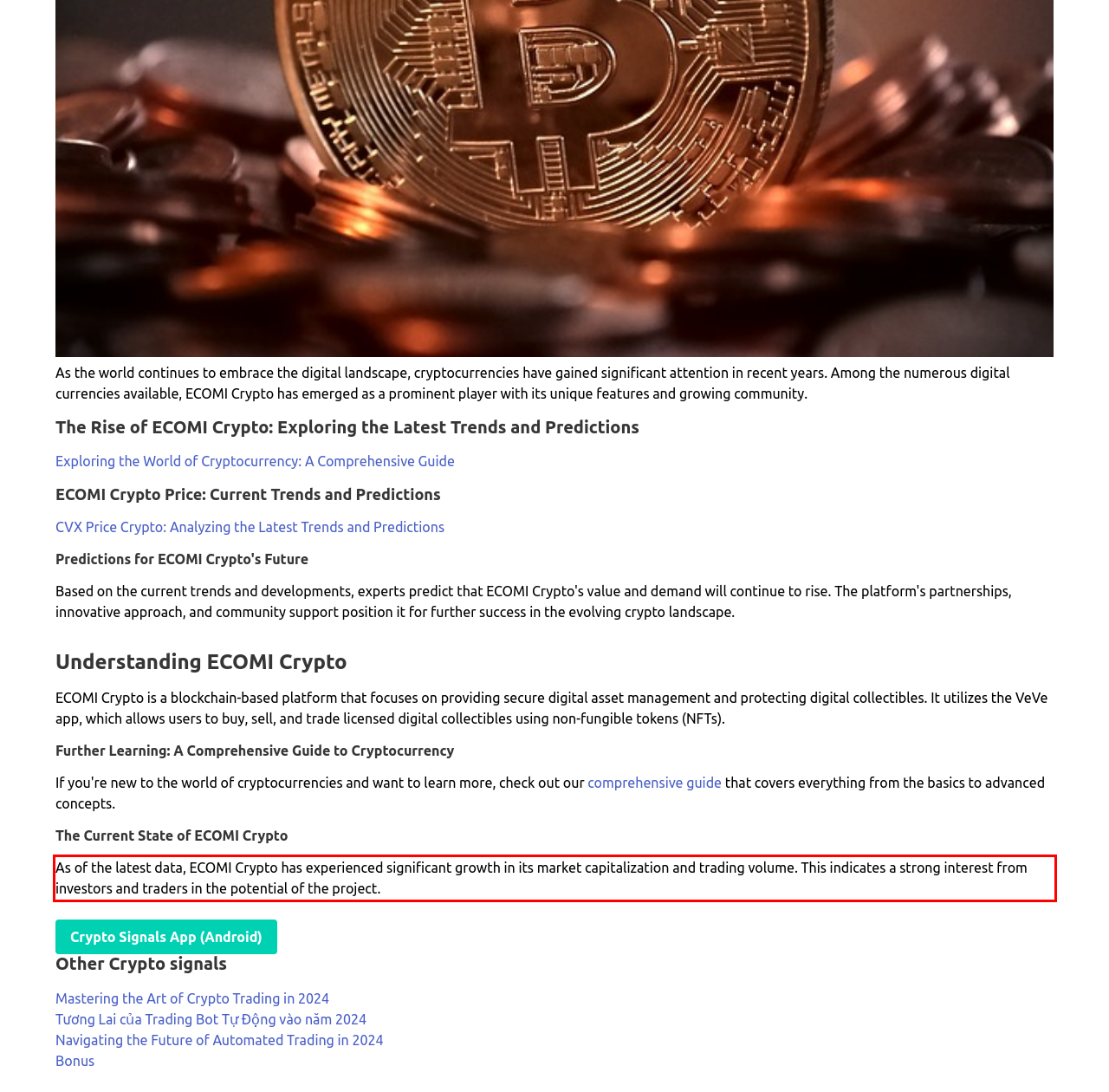Analyze the screenshot of a webpage where a red rectangle is bounding a UI element. Extract and generate the text content within this red bounding box.

As of the latest data, ECOMI Crypto has experienced significant growth in its market capitalization and trading volume. This indicates a strong interest from investors and traders in the potential of the project.